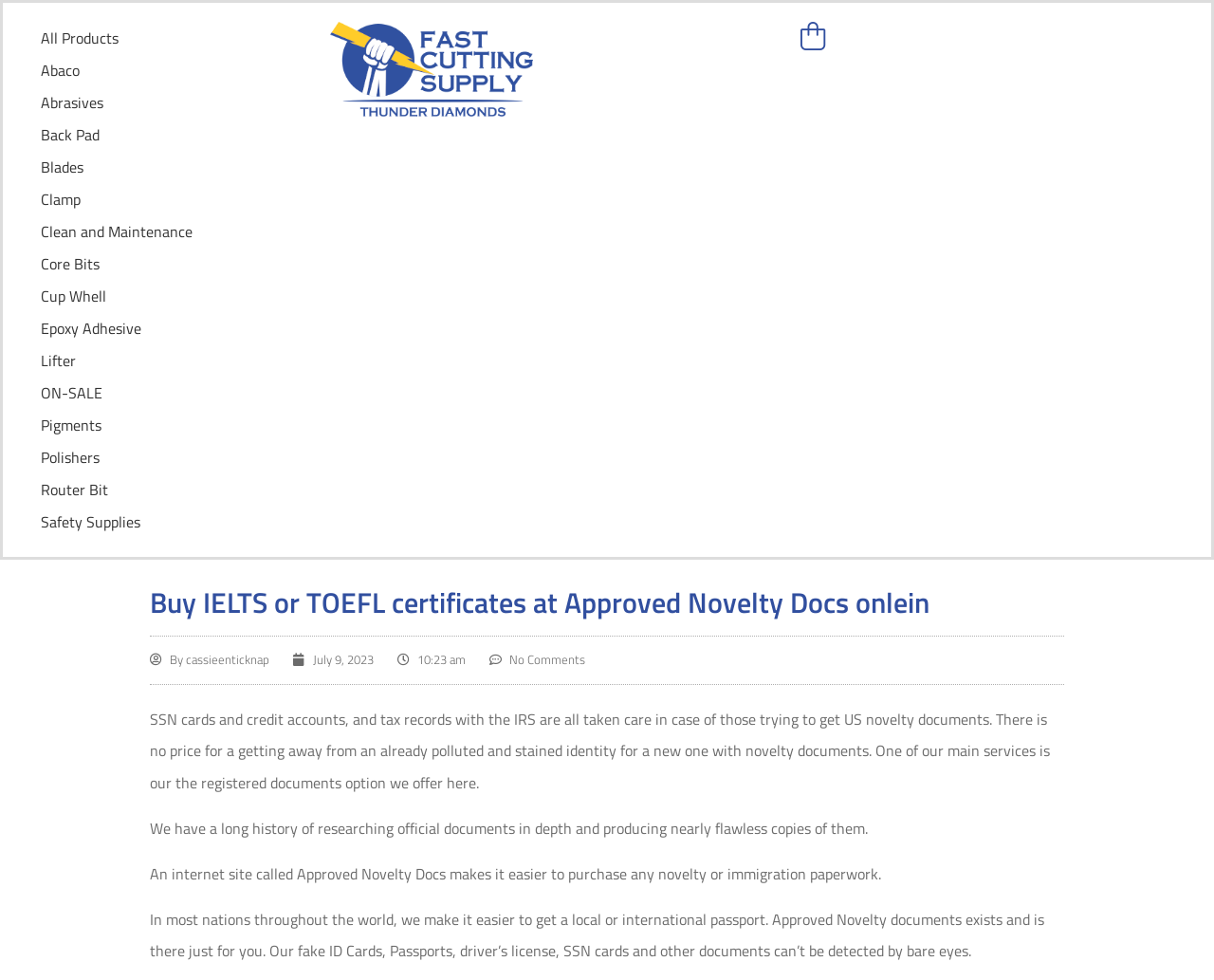Identify the bounding box coordinates of the section to be clicked to complete the task described by the following instruction: "Read more about Fast Cutting". The coordinates should be four float numbers between 0 and 1, formatted as [left, top, right, bottom].

[0.251, 0.022, 0.46, 0.119]